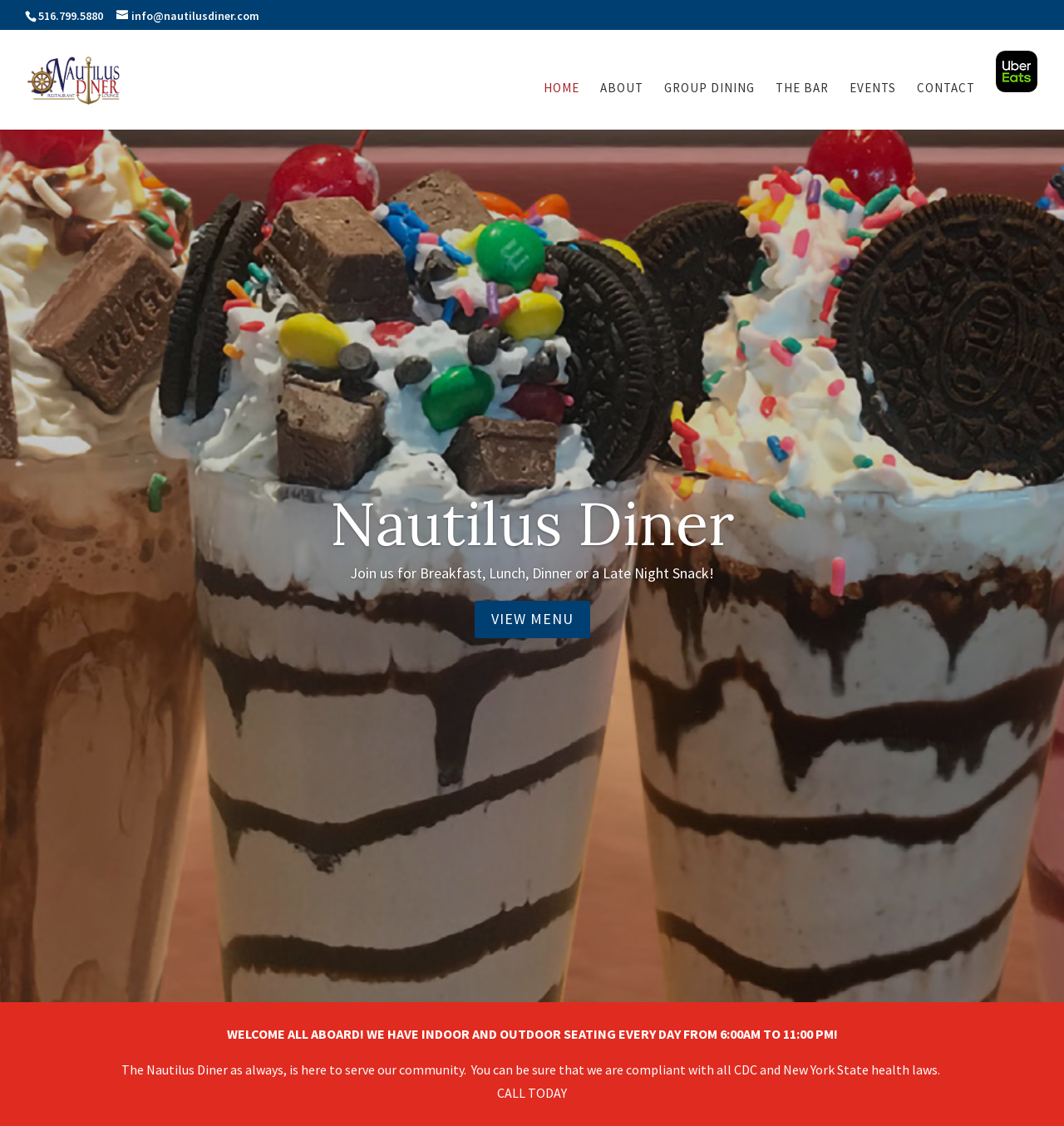Answer the question briefly using a single word or phrase: 
What are the operating hours of Nautilus Diner?

6:00AM to 11:00 PM